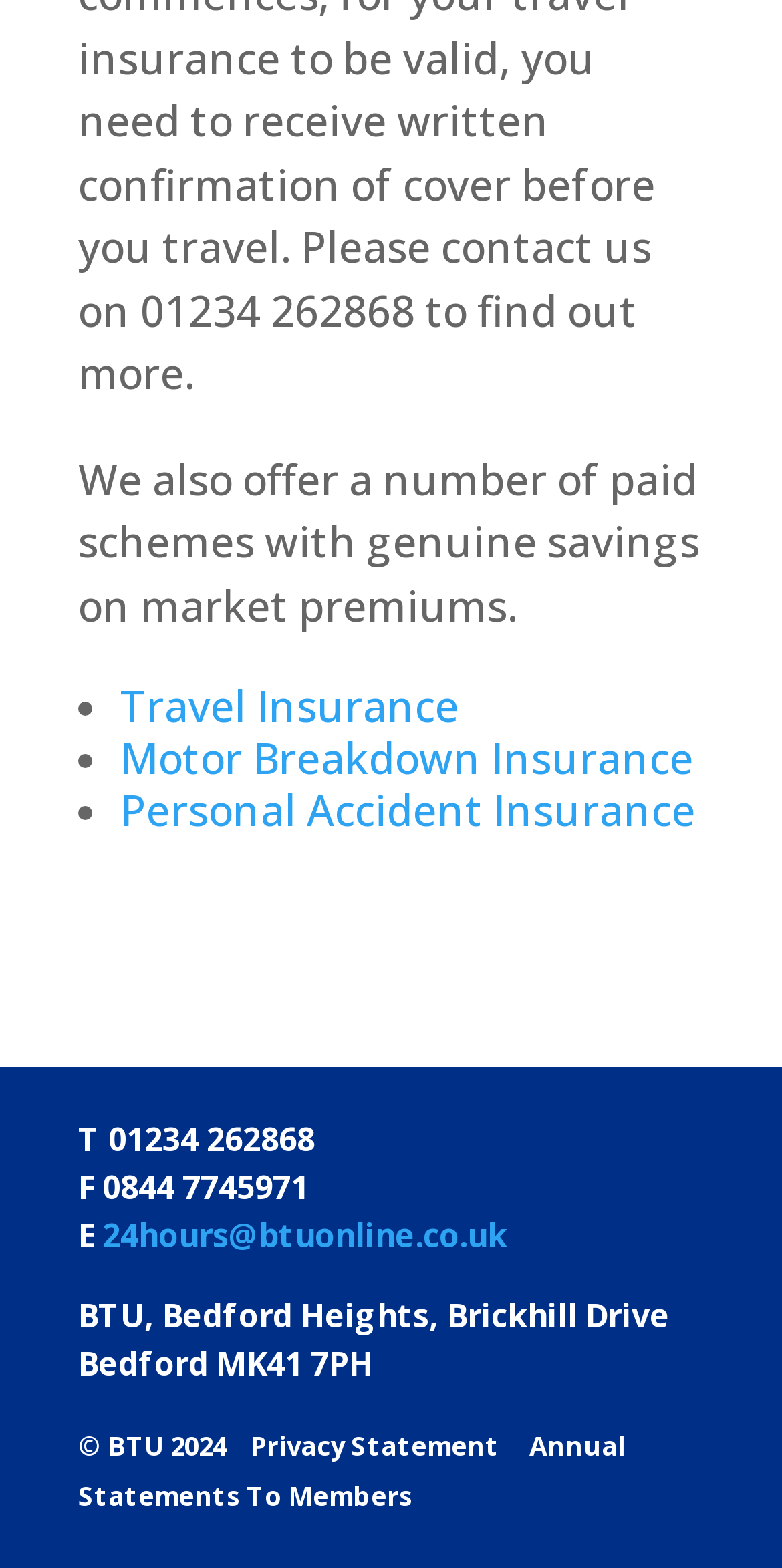What is the email address to contact?
Observe the image and answer the question with a one-word or short phrase response.

24hours@btuonline.co.uk